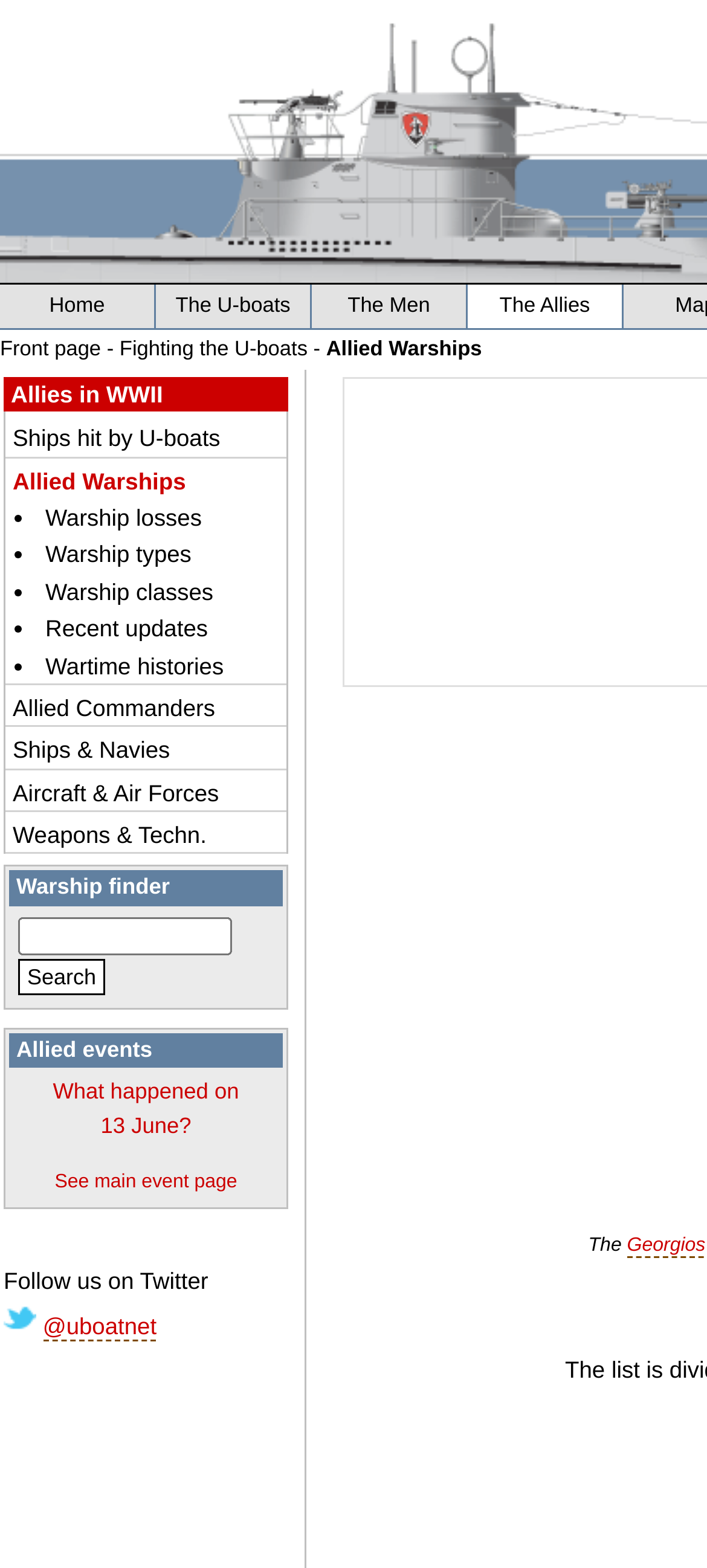Find the bounding box coordinates for the UI element that matches this description: "parent_node: Follow us on Twitter".

[0.005, 0.837, 0.051, 0.854]